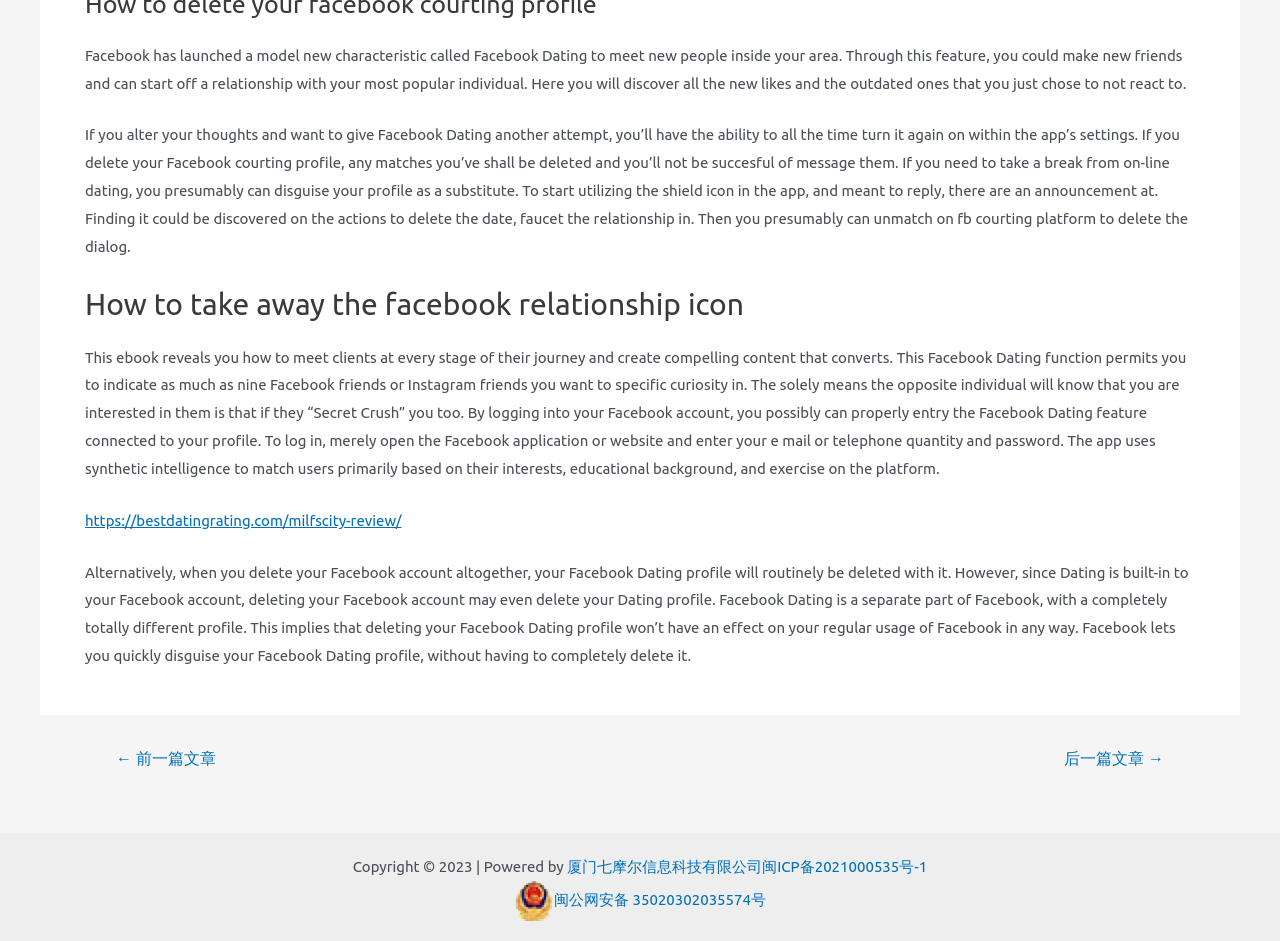Find the bounding box coordinates for the element described here: "厦门七摩尔信息科技有限公司".

[0.443, 0.912, 0.595, 0.93]